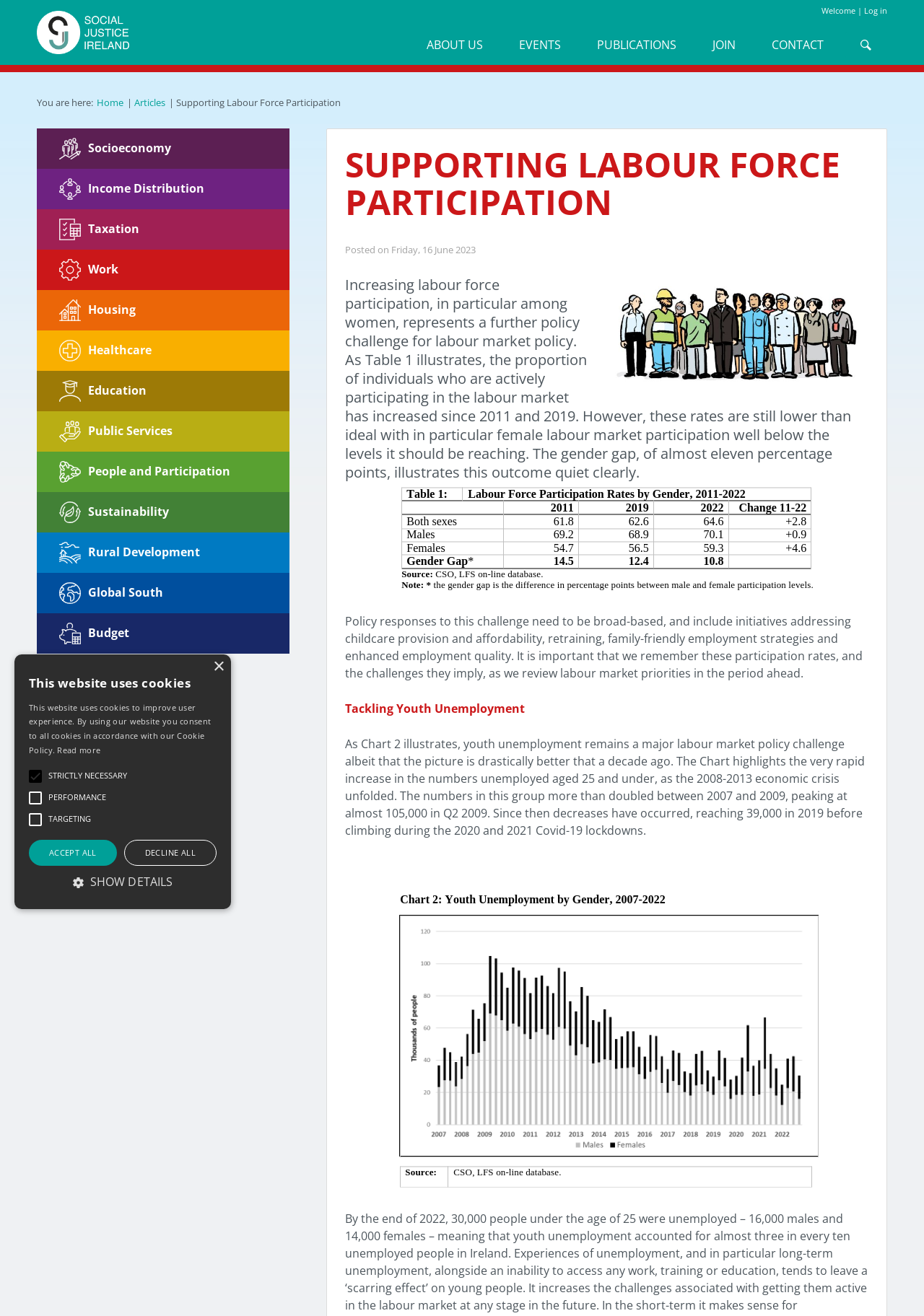Extract the bounding box of the UI element described as: "People and Participation".

[0.04, 0.343, 0.313, 0.374]